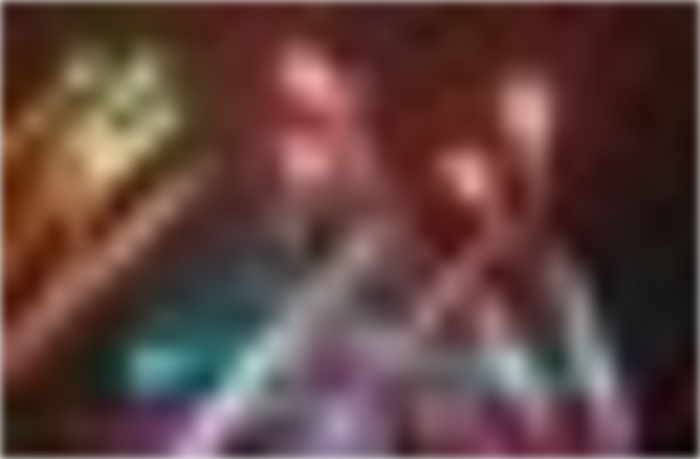What is the mood evoked by the image?
Based on the content of the image, thoroughly explain and answer the question.

The caption suggests that the image evokes a sense of celebration and joy, inviting viewers to share in the wonder of the display, which implies a festive and happy atmosphere.